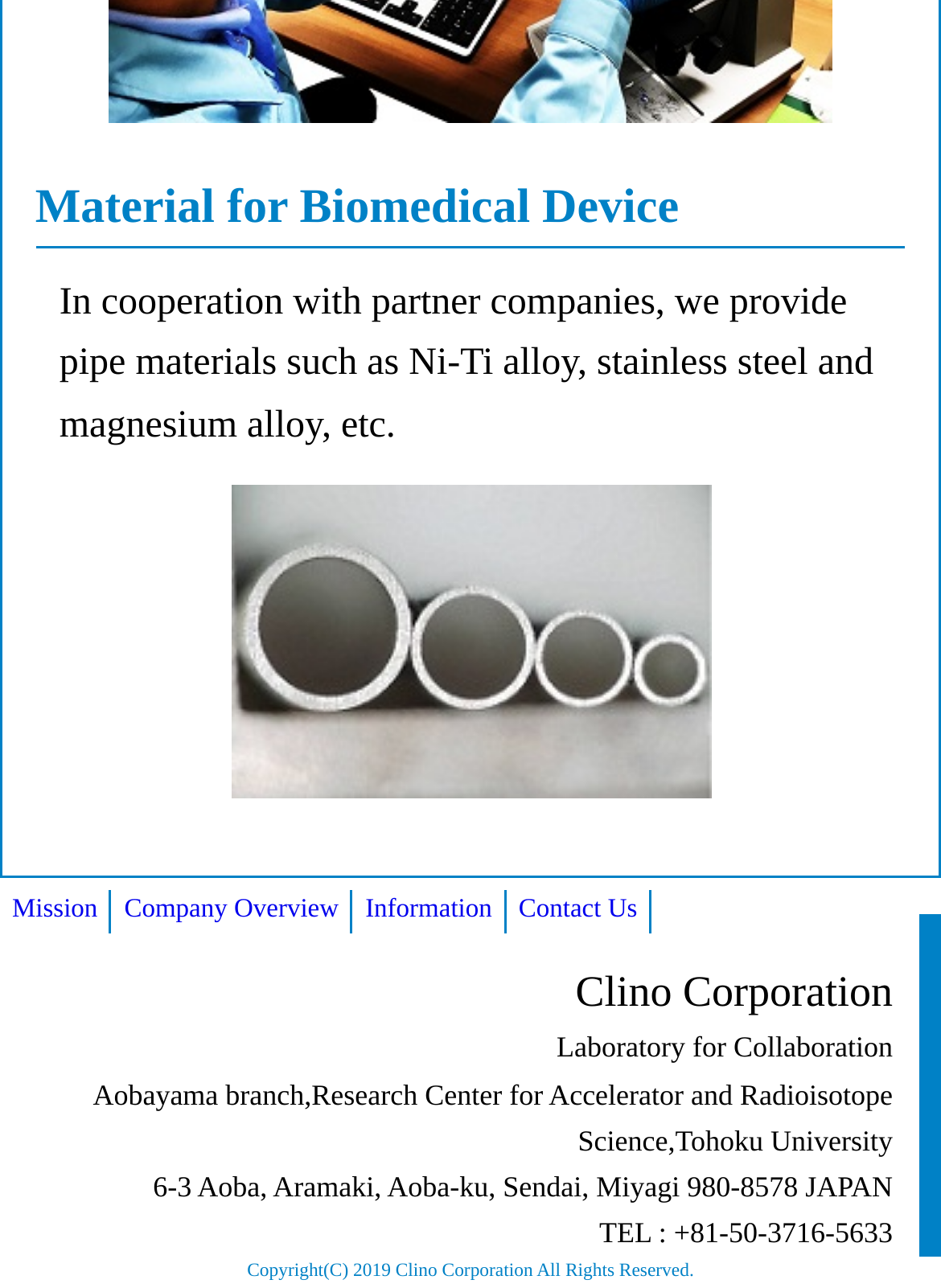Provide the bounding box coordinates of the HTML element this sentence describes: "Mission".

[0.013, 0.695, 0.104, 0.717]